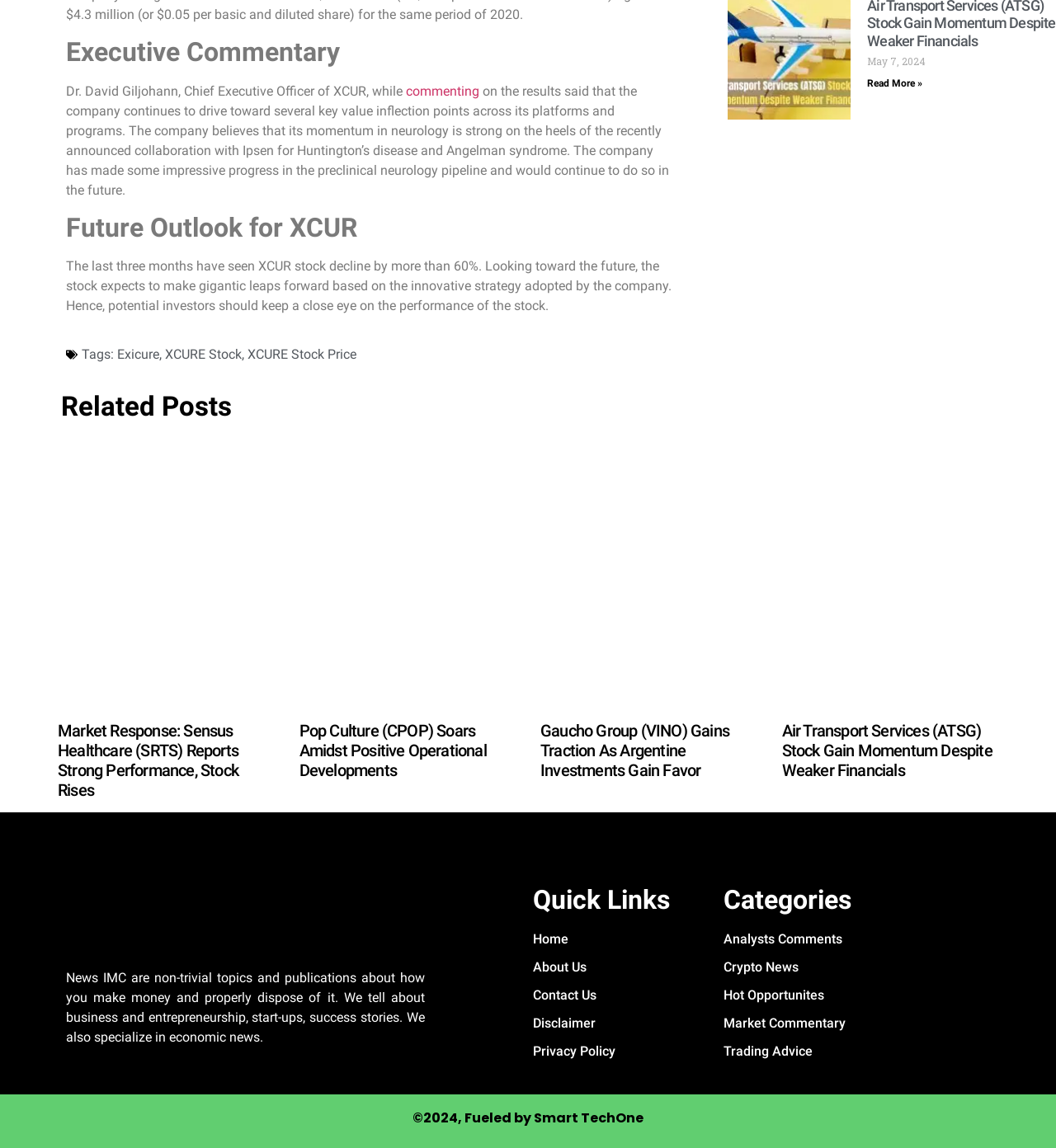Determine the bounding box coordinates of the section to be clicked to follow the instruction: "View blog". The coordinates should be given as four float numbers between 0 and 1, formatted as [left, top, right, bottom].

None